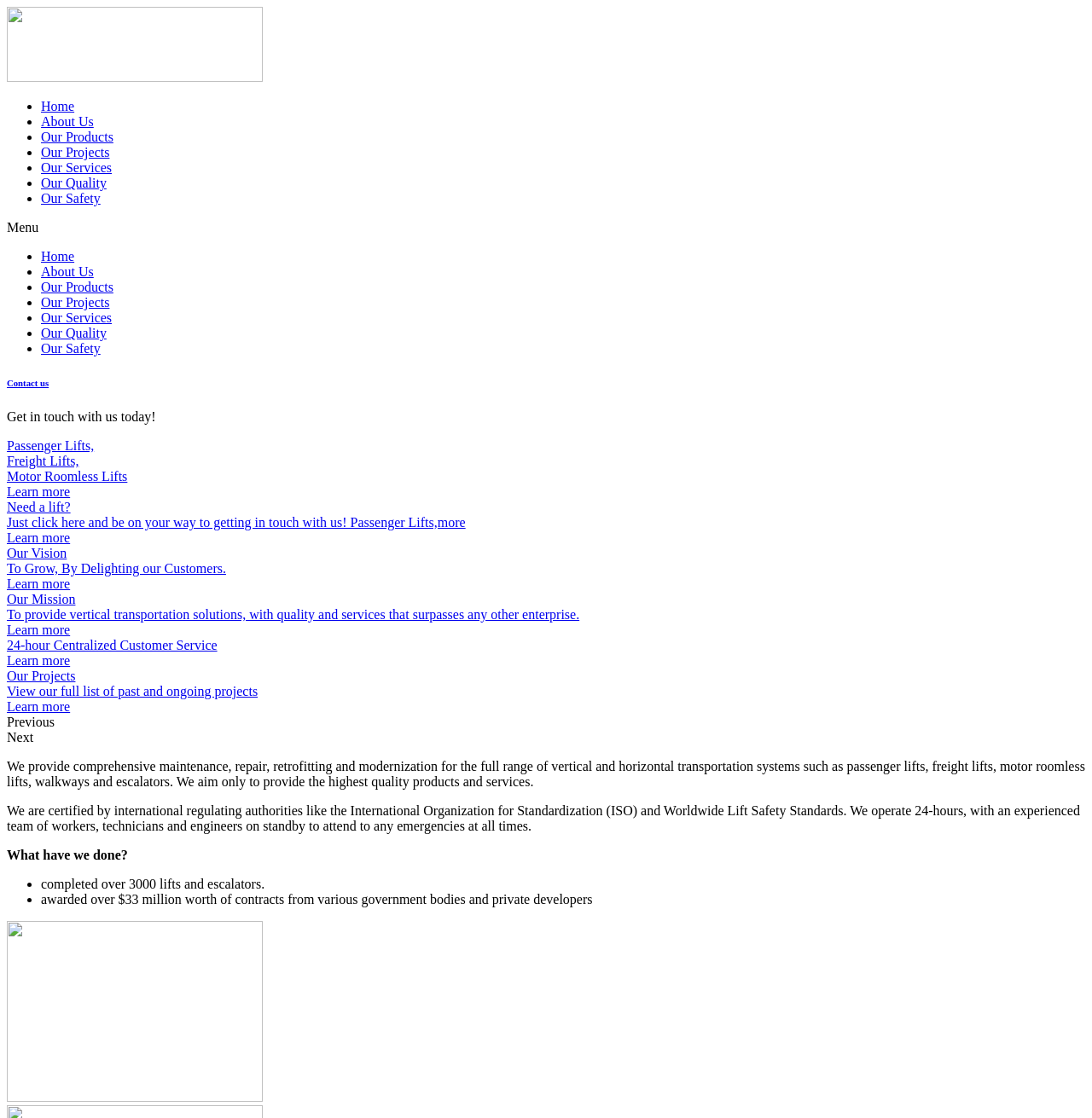Please mark the bounding box coordinates of the area that should be clicked to carry out the instruction: "Click on the 'How does the Teala phone work' link".

None